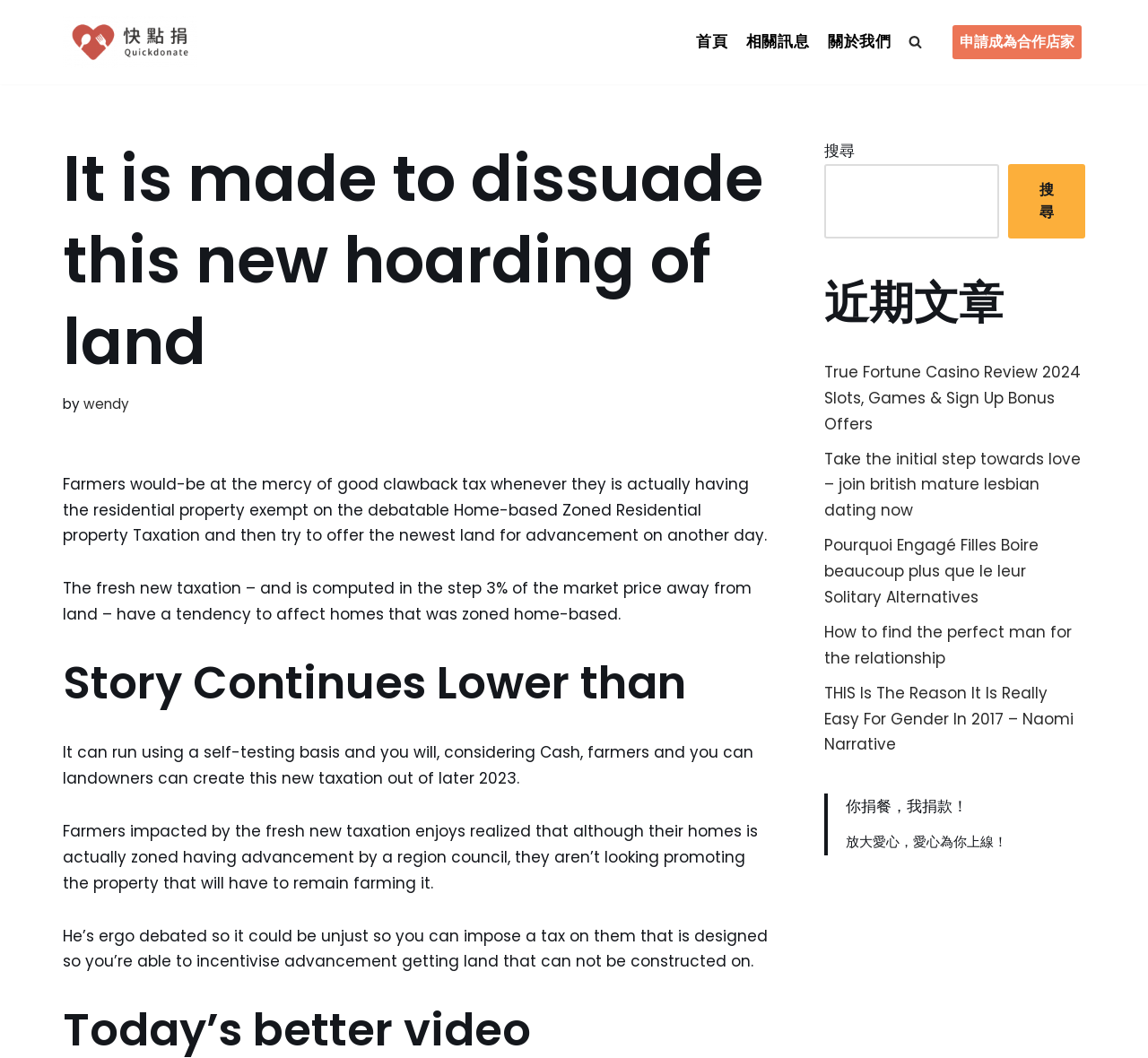Find the bounding box coordinates corresponding to the UI element with the description: "申請成為合作店家". The coordinates should be formatted as [left, top, right, bottom], with values as floats between 0 and 1.

[0.83, 0.024, 0.942, 0.056]